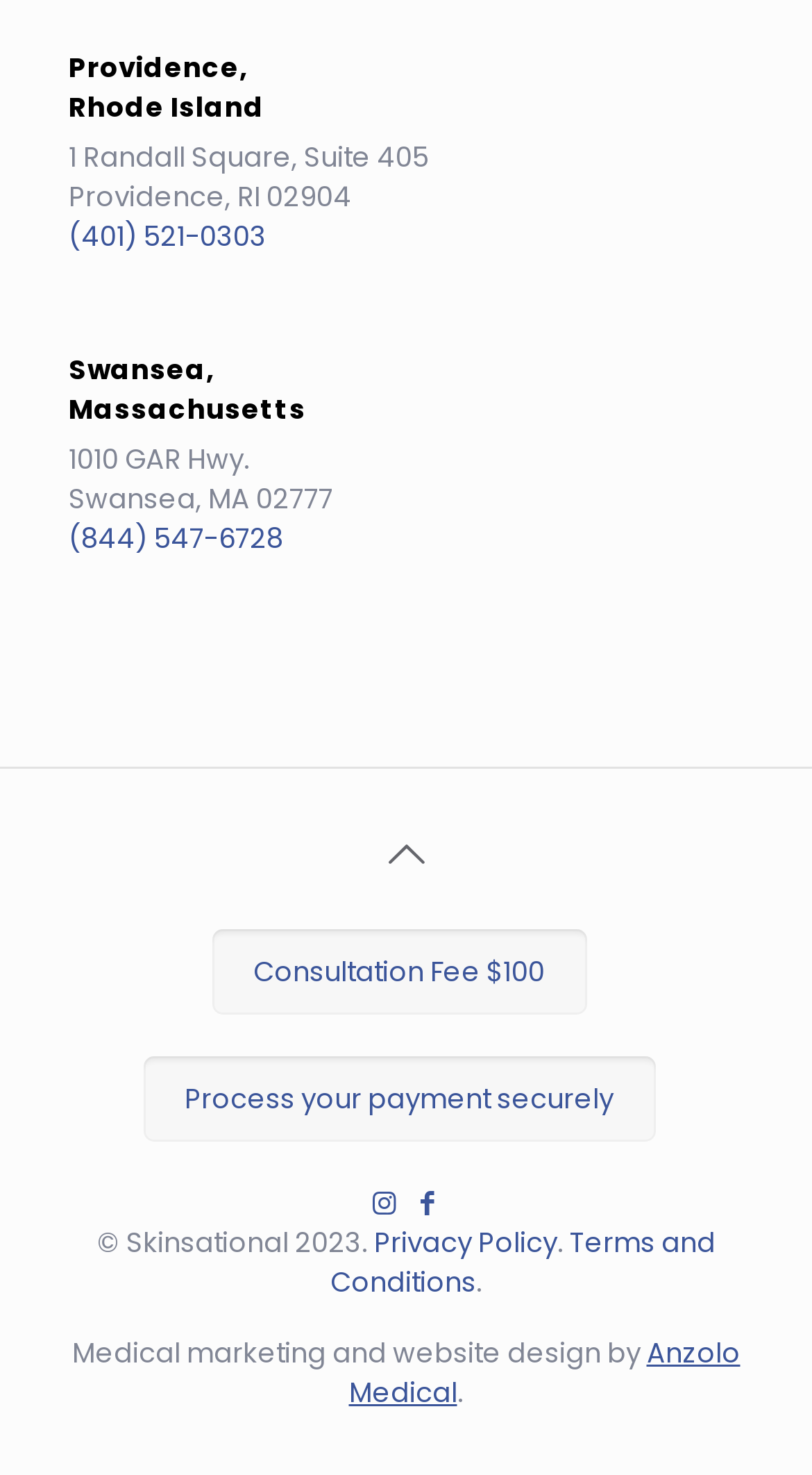Determine the bounding box coordinates of the element's region needed to click to follow the instruction: "Schedule a consultation". Provide these coordinates as four float numbers between 0 and 1, formatted as [left, top, right, bottom].

[0.26, 0.63, 0.722, 0.688]